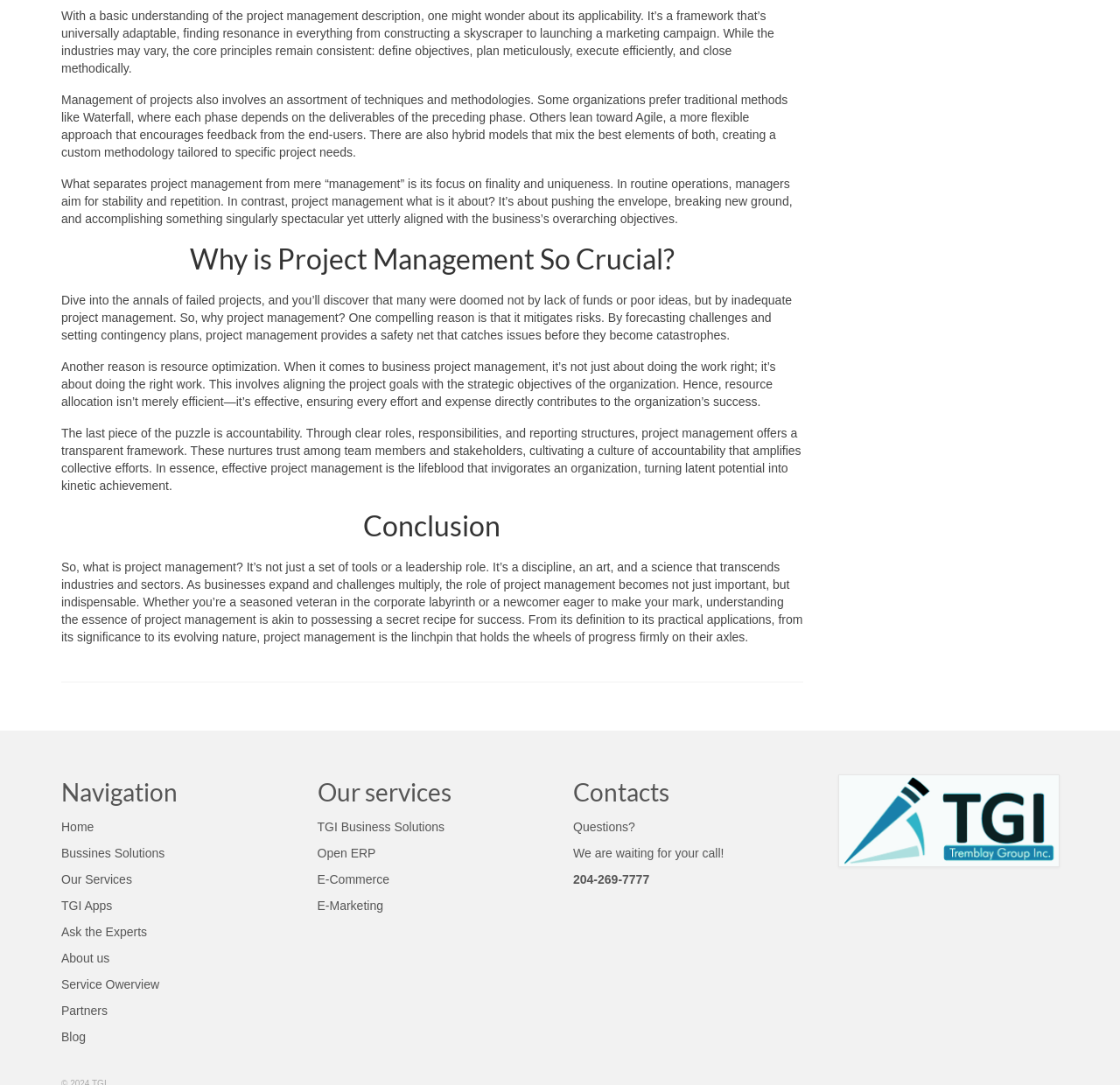Analyze the image and give a detailed response to the question:
What is the role of project management in resource allocation?

The webpage explains that project management plays a crucial role in resource allocation by ensuring that resources are not only allocated efficiently but also effectively. This is stated in the text 'When it comes to business project management, it’s not just about doing the work right; it’s about doing the right work.'